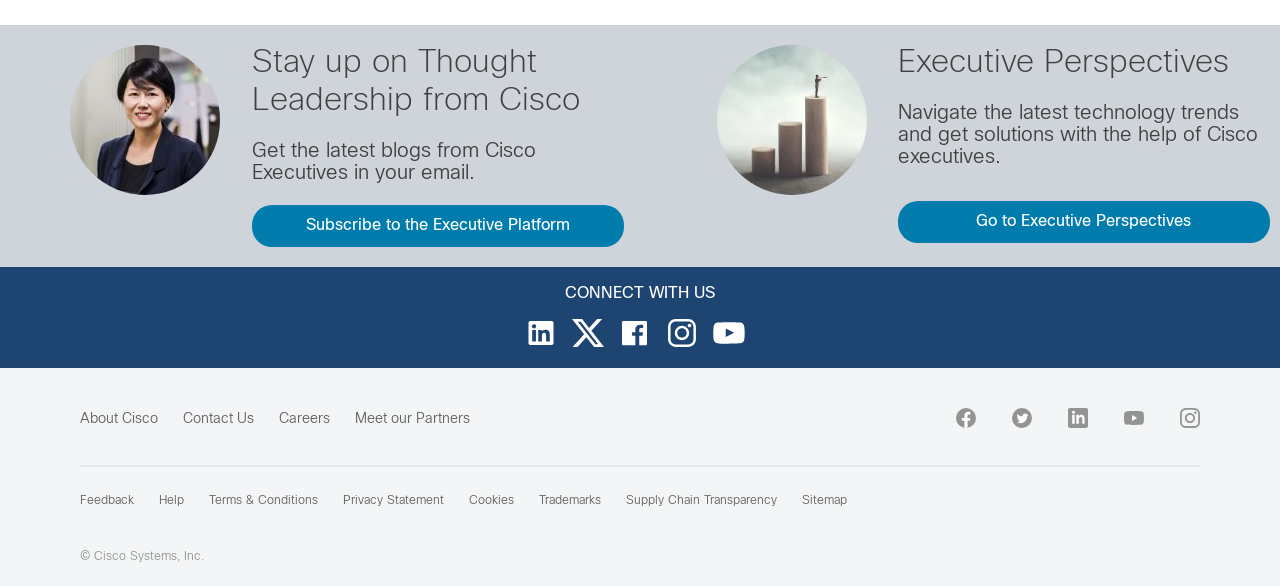Please identify the bounding box coordinates of the element I need to click to follow this instruction: "Subscribe to the Executive Platform".

[0.197, 0.351, 0.488, 0.422]